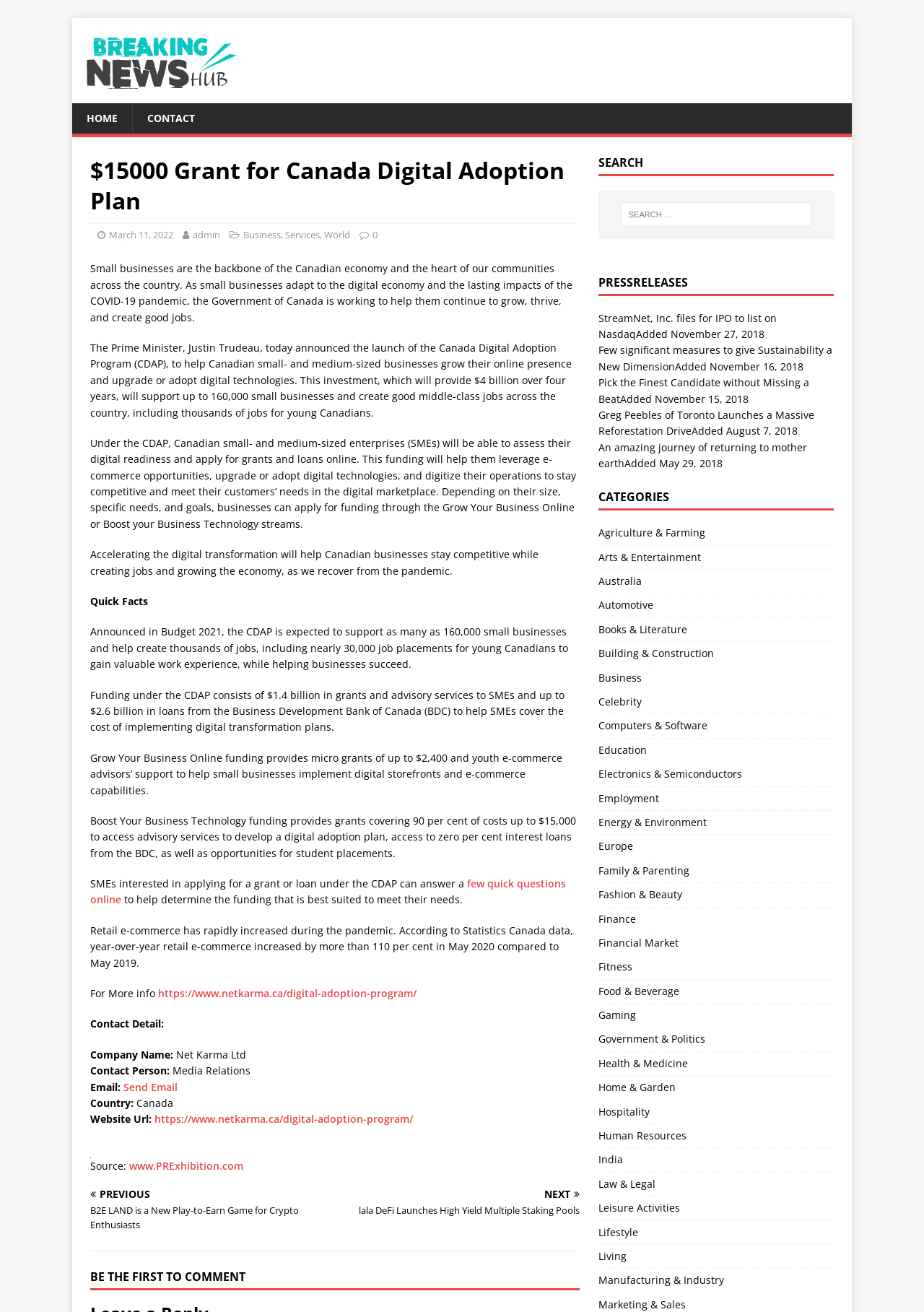Can you show the bounding box coordinates of the region to click on to complete the task described in the instruction: "go to previous news"?

[0.098, 0.906, 0.356, 0.94]